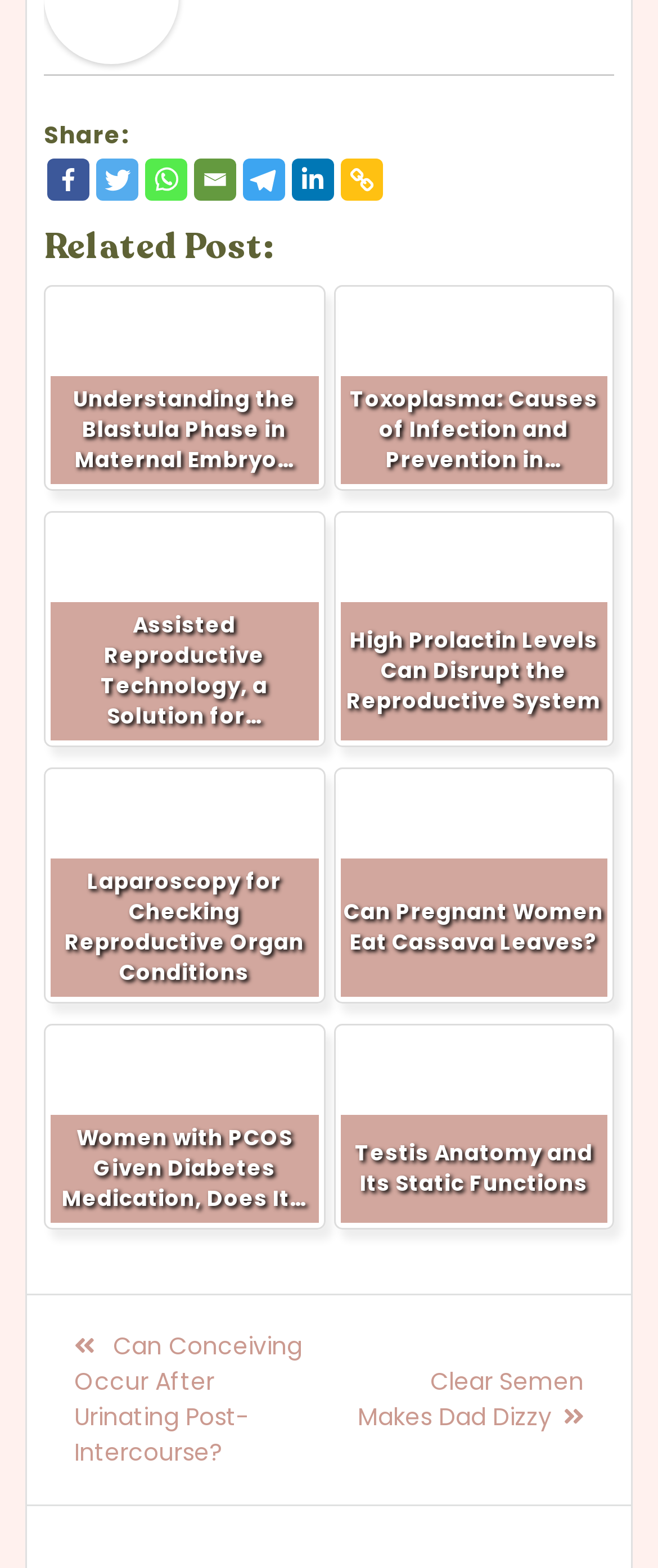Locate the bounding box coordinates of the element you need to click to accomplish the task described by this instruction: "Share on Facebook".

[0.072, 0.101, 0.136, 0.128]